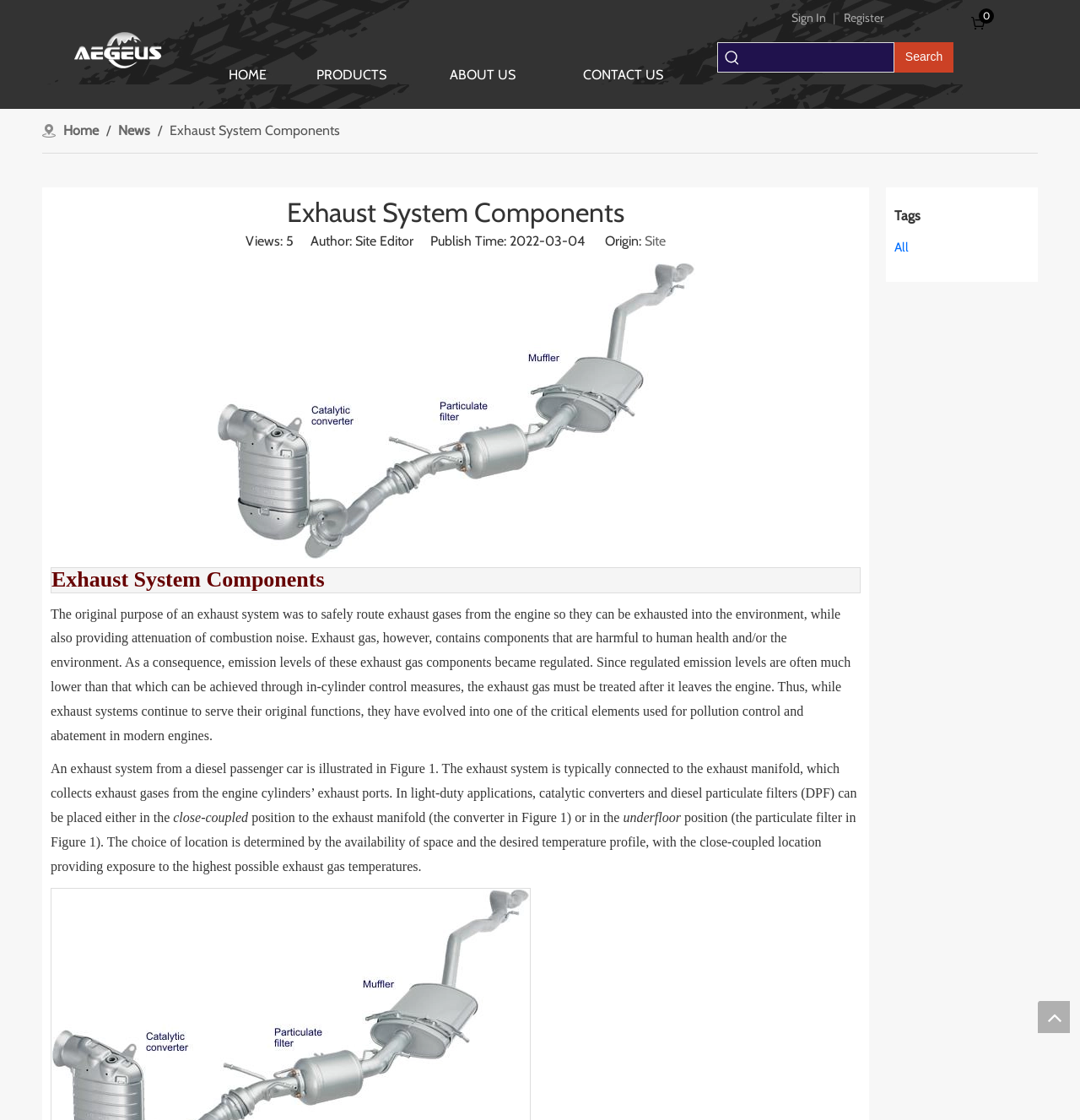Please find the bounding box for the following UI element description. Provide the coordinates in (top-left x, top-left y, bottom-right x, bottom-right y) format, with values between 0 and 1: parent_node: Search aria-label="searchProd" name="searchValue"

[0.664, 0.038, 0.828, 0.065]